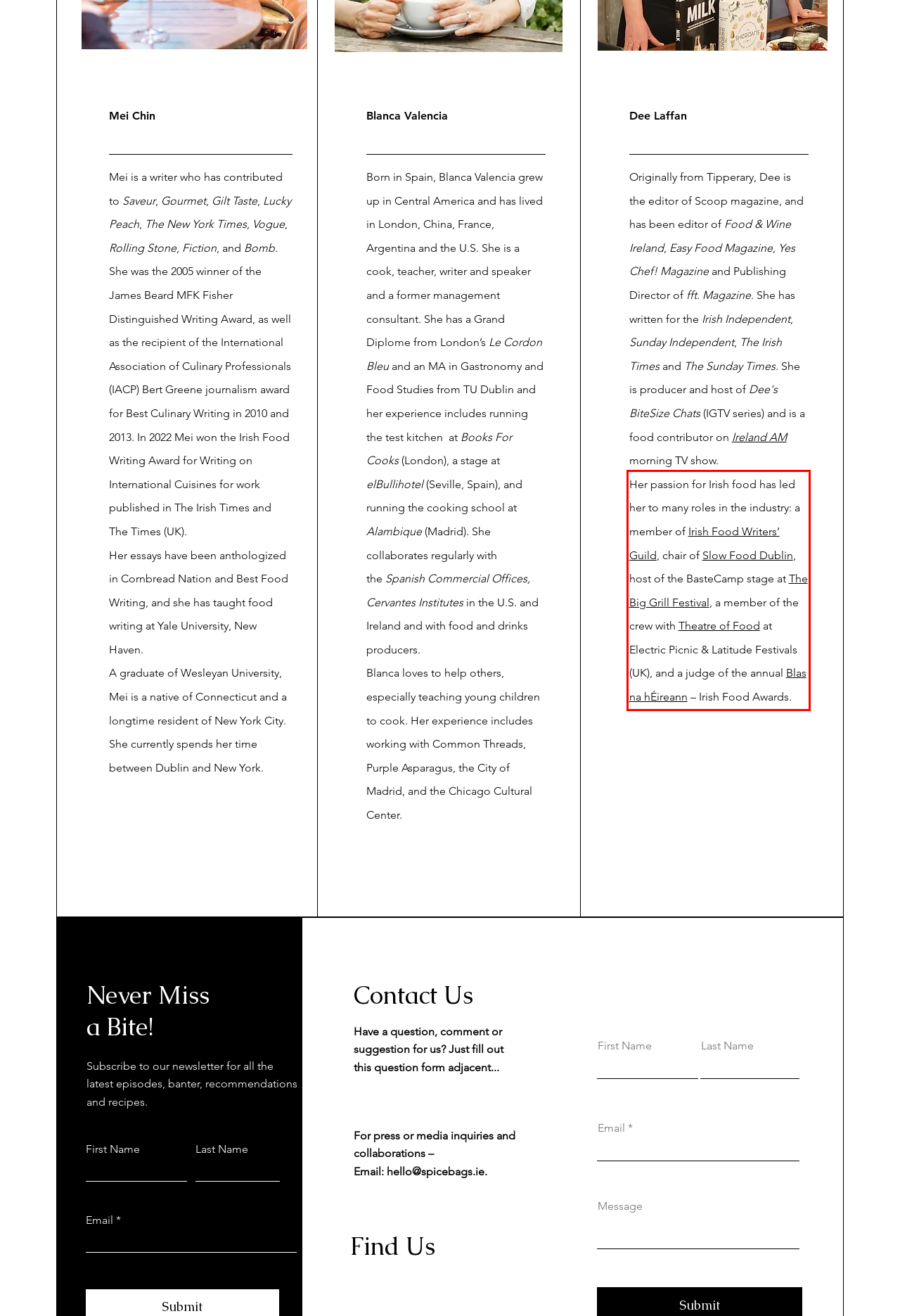You are given a webpage screenshot with a red bounding box around a UI element. Extract and generate the text inside this red bounding box.

Her passion for Irish food has led her to many roles in the industry: a member of Irish Food Writers’ Guild, chair of Slow Food Dublin, host of the BasteCamp stage at The Big Grill Festival, a member of the crew with Theatre of Food at Electric Picnic & Latitude Festivals (UK), and a judge of the annual Blas na hÉireann – Irish Food Awards.